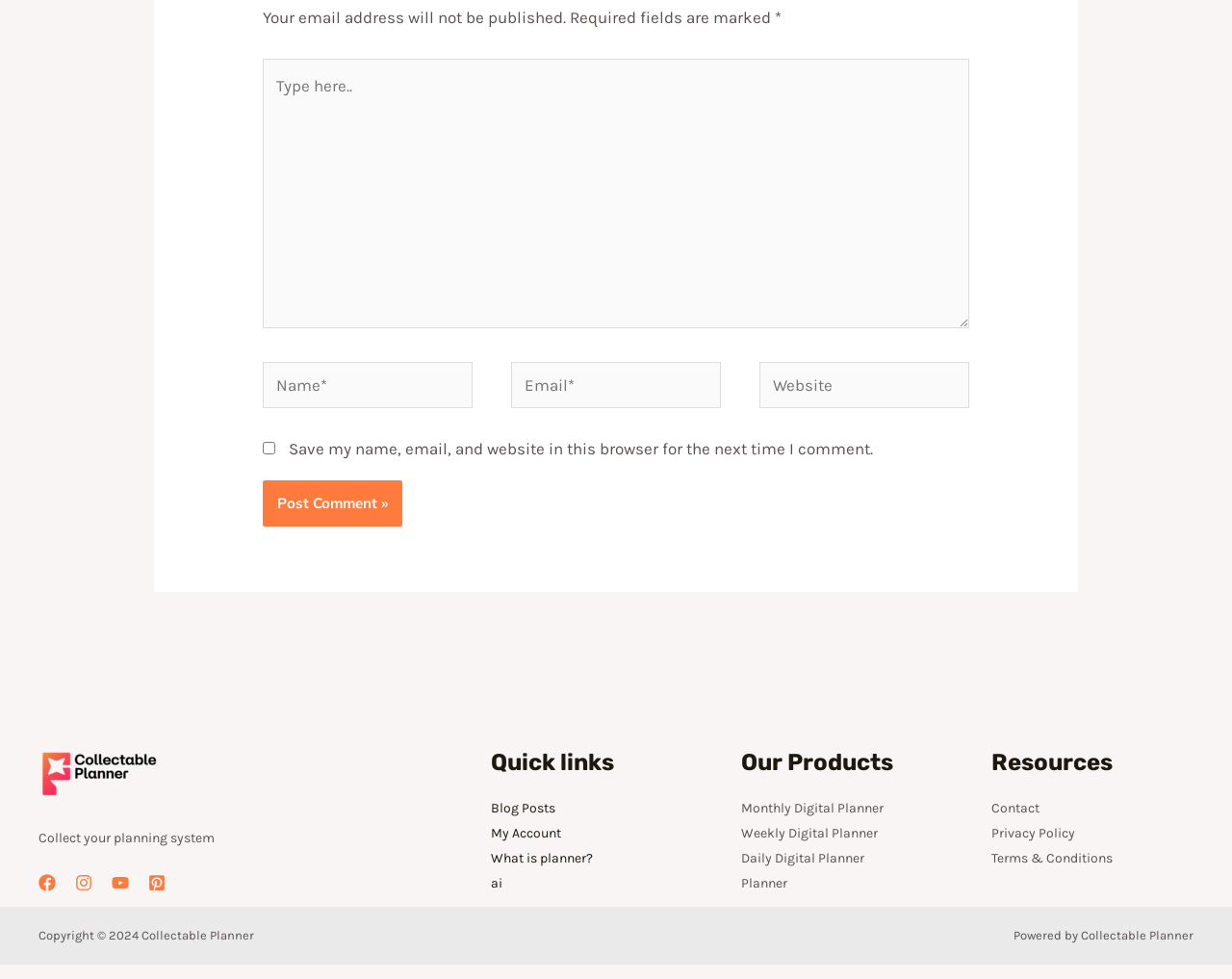Please provide a brief answer to the question using only one word or phrase: 
How many fields are required in the comment form?

Three